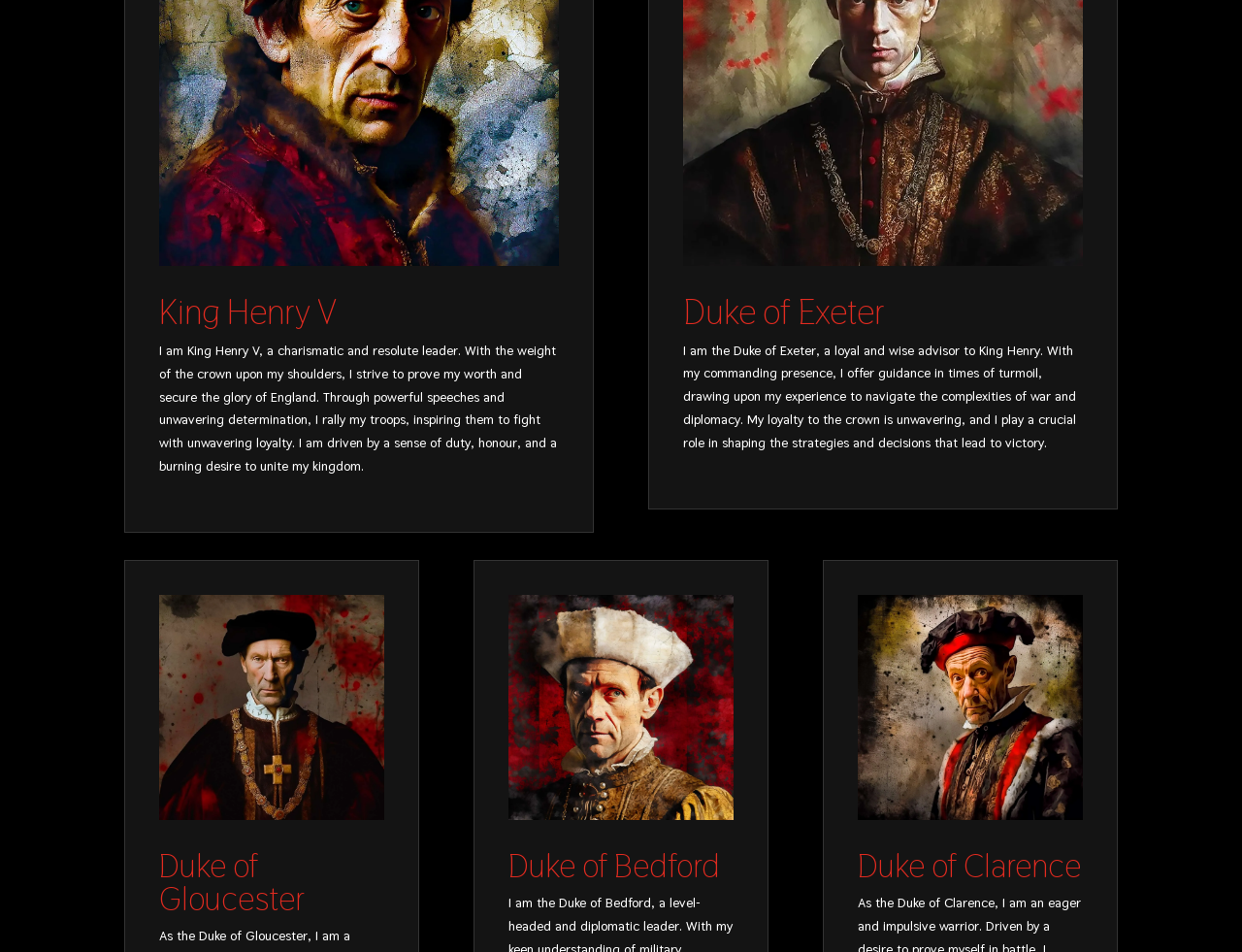Extract the bounding box coordinates for the UI element described by the text: "Twitter". The coordinates should be in the form of [left, top, right, bottom] with values between 0 and 1.

[0.881, 0.613, 0.9, 0.639]